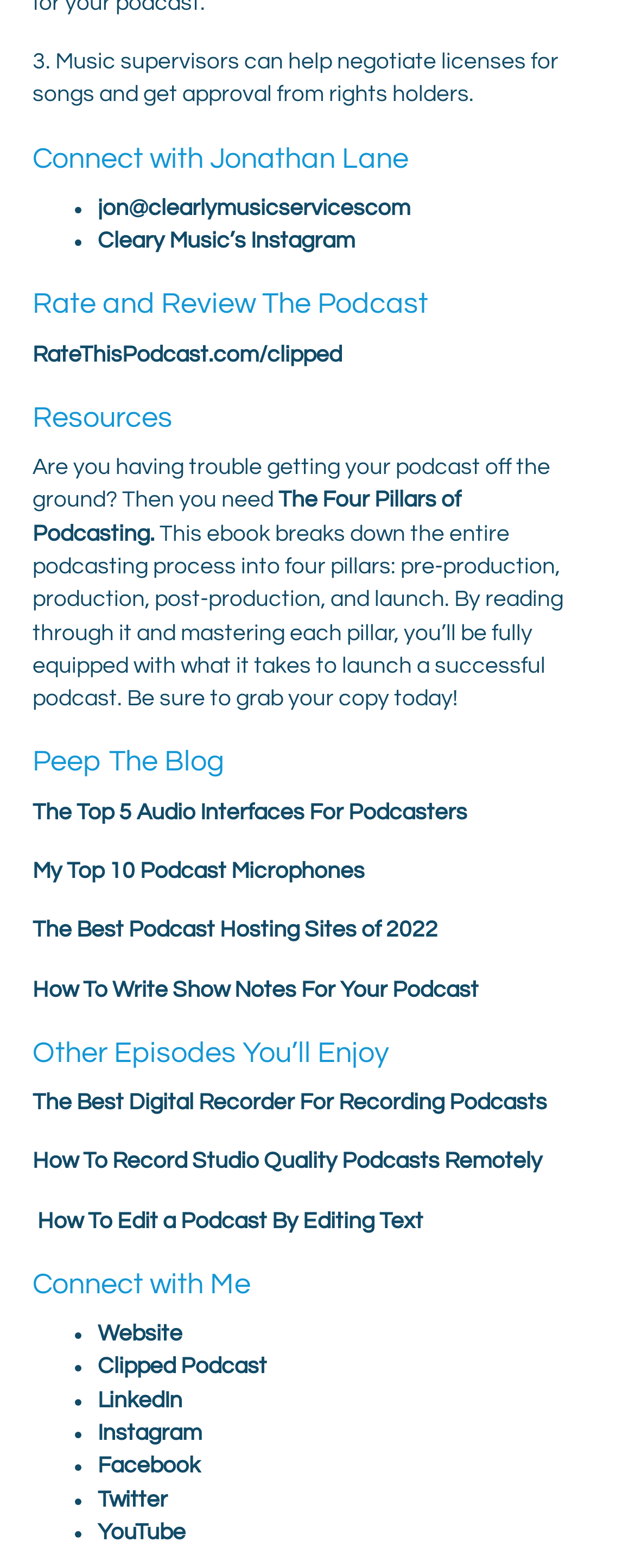What is the name of the ebook mentioned?
Using the visual information, respond with a single word or phrase.

The Four Pillars of Podcasting